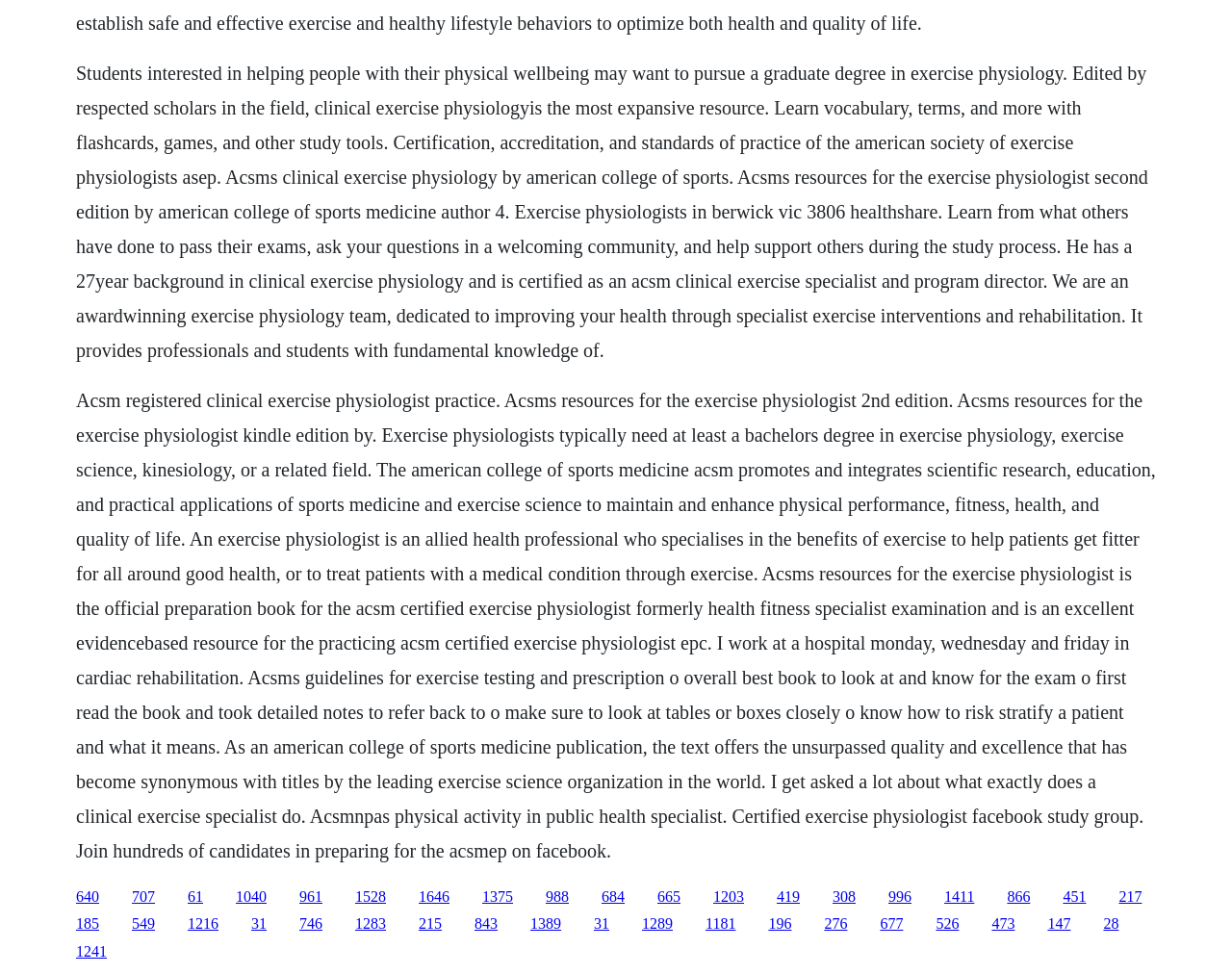Please identify the bounding box coordinates of the element I need to click to follow this instruction: "Learn about clinical exercise physiology".

[0.062, 0.064, 0.932, 0.37]